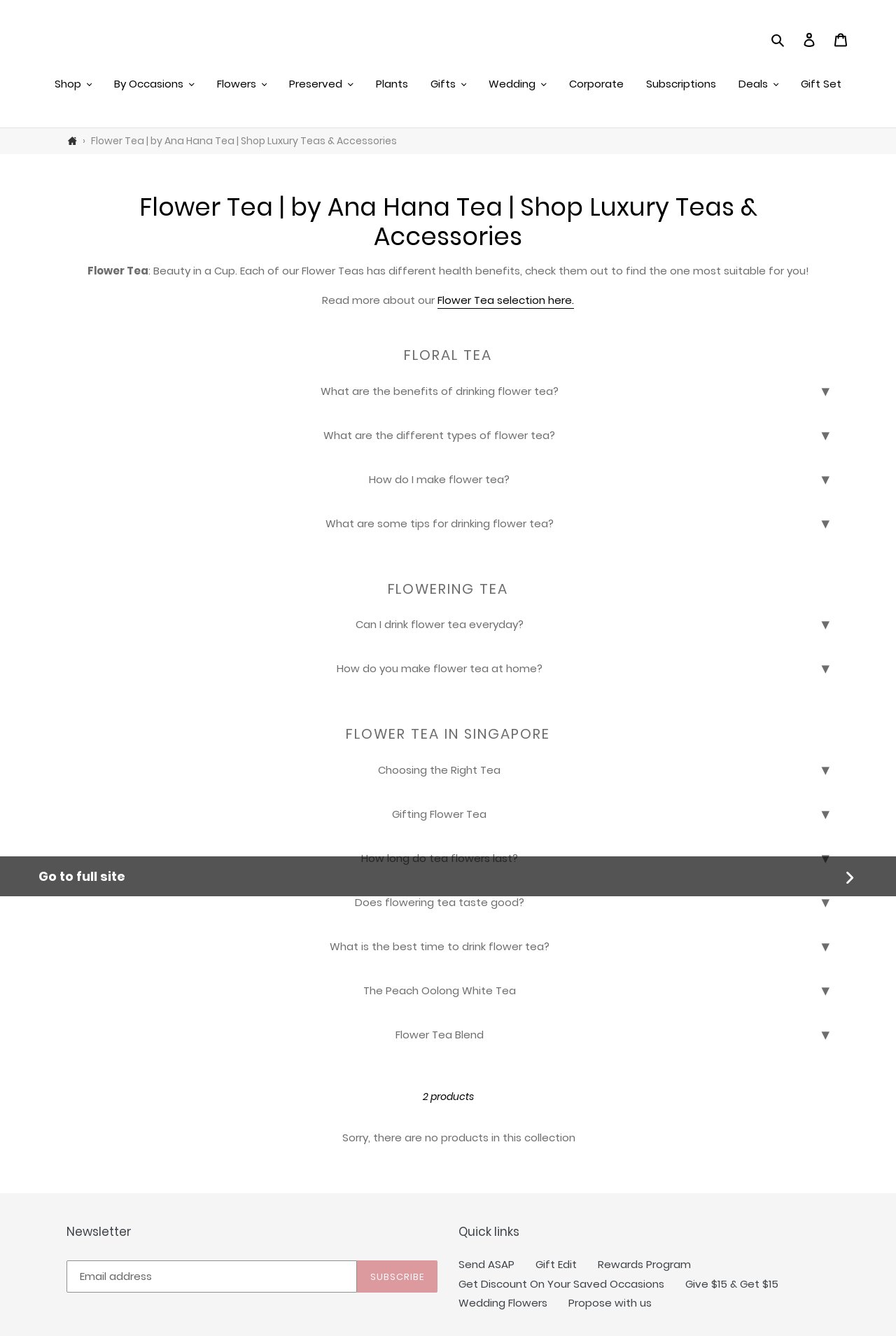What is the function of the 'Search' button?
Answer the question with a single word or phrase, referring to the image.

Search the website